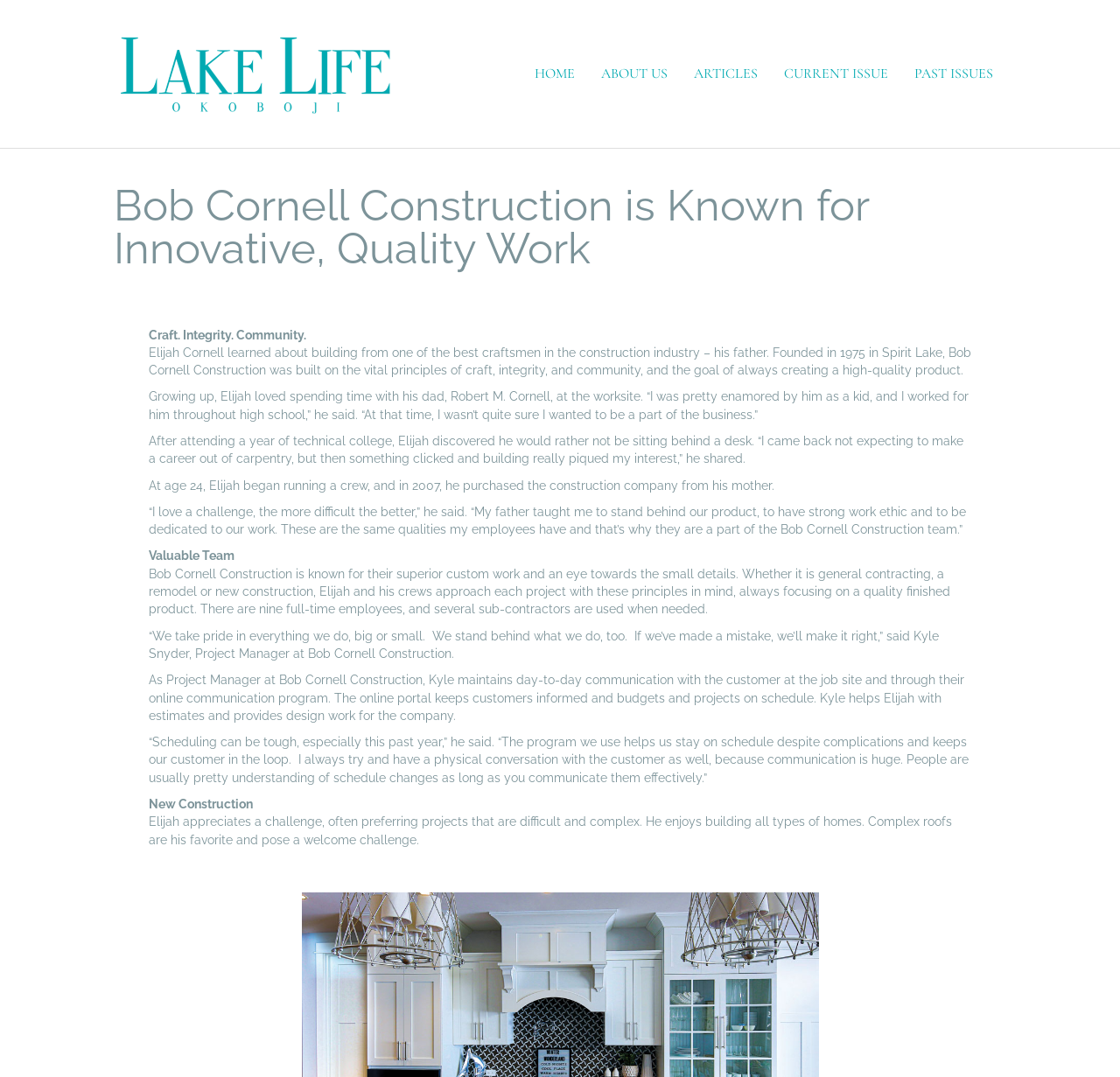What is Elijah's favorite type of project?
Identify the answer in the screenshot and reply with a single word or phrase.

Complex roofs